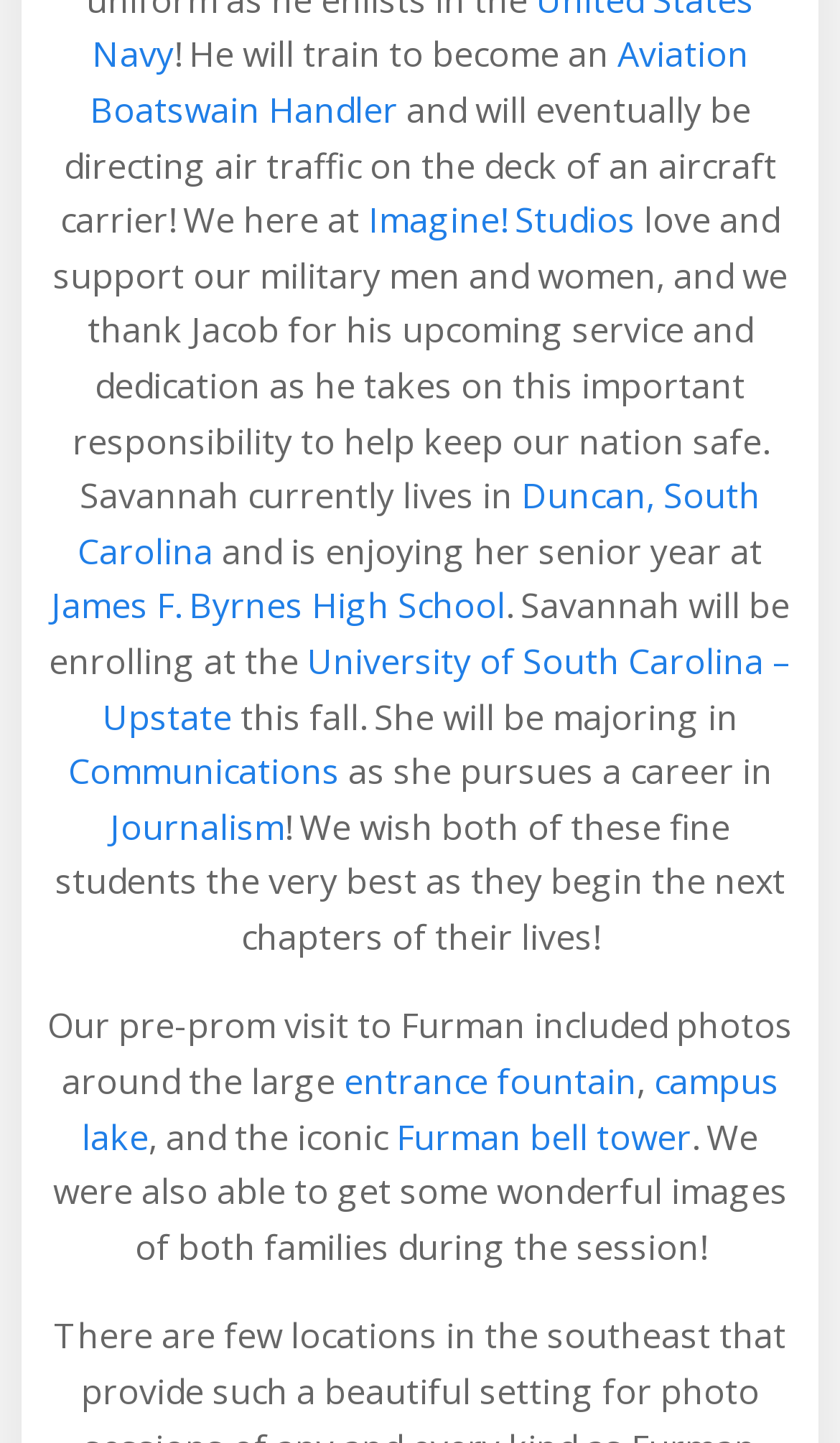Provide a one-word or short-phrase response to the question:
What is the name of the studio mentioned in the text?

Imagine! Studios